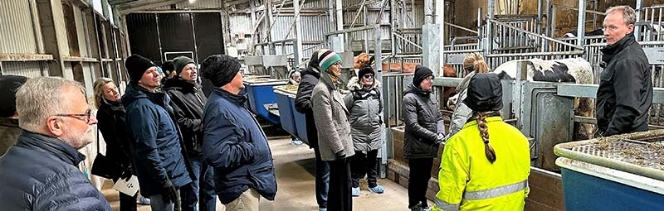Detail every significant feature and component of the image.

The image captures a group of individuals engaged in a visit to Götala, highlighting their participation in a meeting related to livestock research. This scene is set inside a barn where various cattle are housed. The attendees are attentively listening to insights shared by a speaker, likely discussing aspects of animal husbandry, veterinary practices, or ongoing research initiatives. The group, dressed in winter attire, includes both men and women, and they appear to be professionals or researchers in the field, keenly interested in the practical applications of the research being conducted at Götala. In the background, additional animal enclosures are visible, emphasizing the research setting focused on beef and lamb production. This meeting illustrates the collaborative efforts in agricultural research and education, reflective of a commitment to advancing knowledge in livestock management.